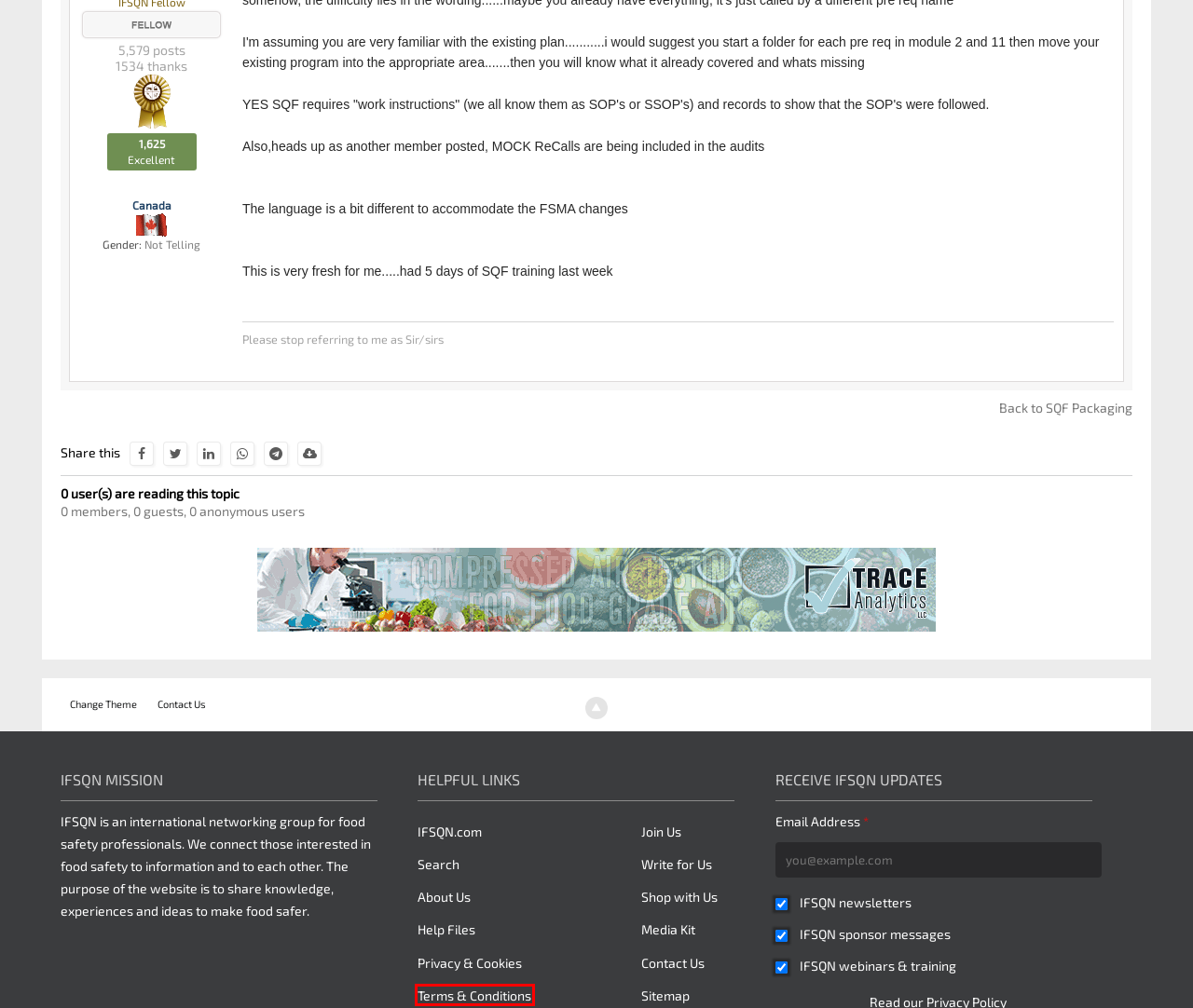You are given a screenshot of a webpage with a red rectangle bounding box. Choose the best webpage description that matches the new webpage after clicking the element in the bounding box. Here are the candidates:
A. Sitemap - IFSQN
B. Global Food Safety Standards - International Food Safety and Quality Network
C. Files - International Food Safety and Quality Network
D. Unreplied Topics - International Food Safety and Quality Network
E. Terms
F. New content - International Food Safety and Quality Network
G. Quick Navigation - Forums
H. Online Users - International Food Safety and Quality Network

E